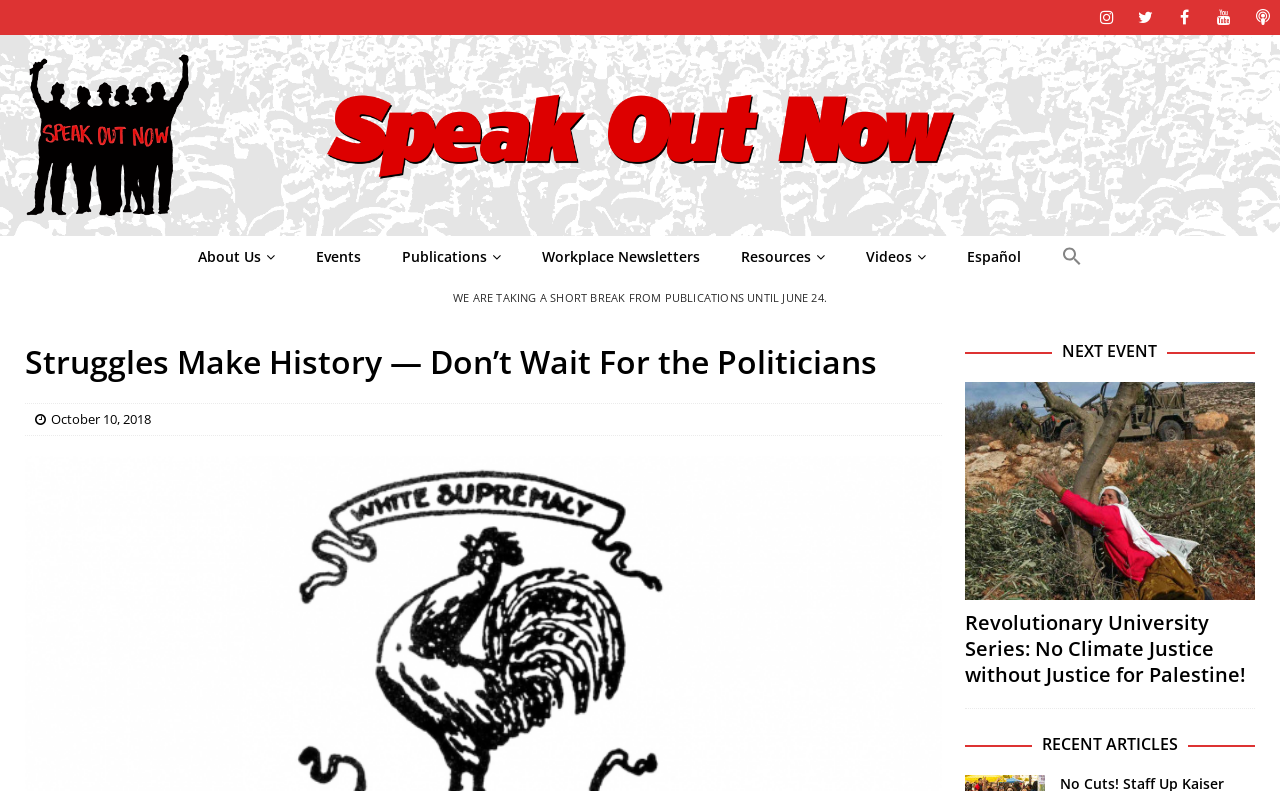What is the name of the organization?
Please give a detailed and thorough answer to the question, covering all relevant points.

The name of the organization can be found in the top-left corner of the webpage, where it says 'Speak Out Now' in a prominent font, and also has an image with the same text.